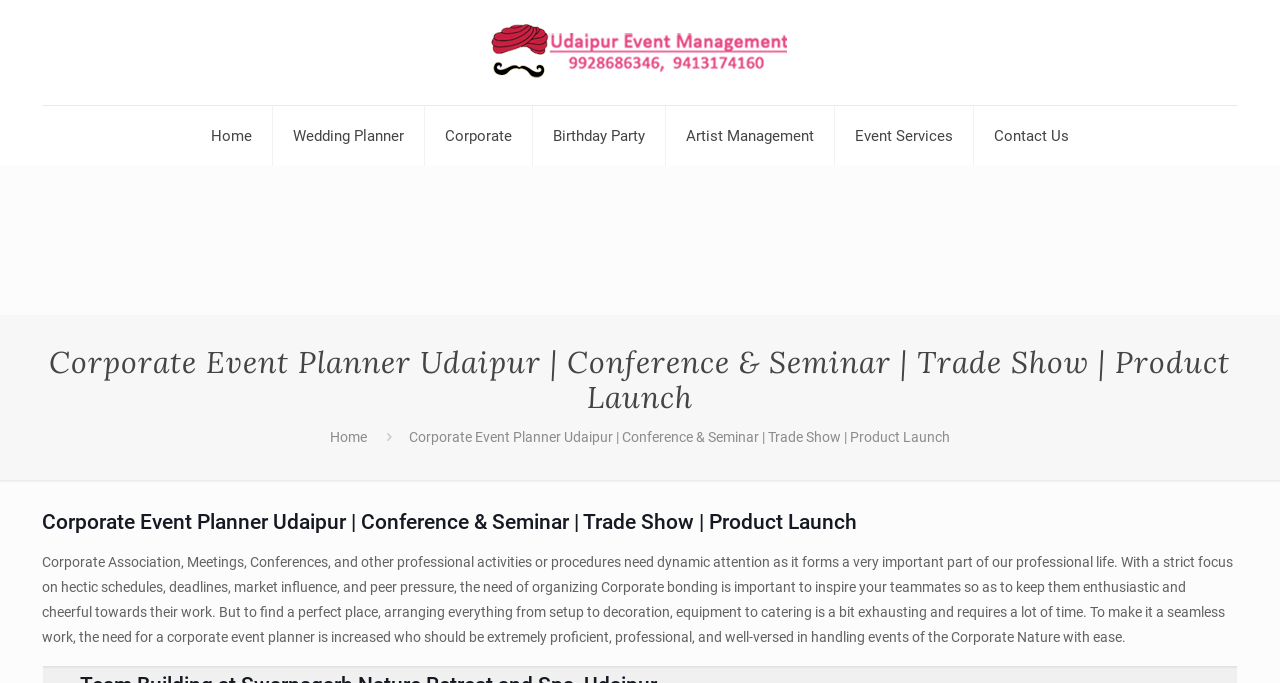Please identify the bounding box coordinates of the clickable element to fulfill the following instruction: "Click on Udaipur-Event-Management-rajasthan-india". The coordinates should be four float numbers between 0 and 1, i.e., [left, top, right, bottom].

[0.383, 0.0, 0.617, 0.154]